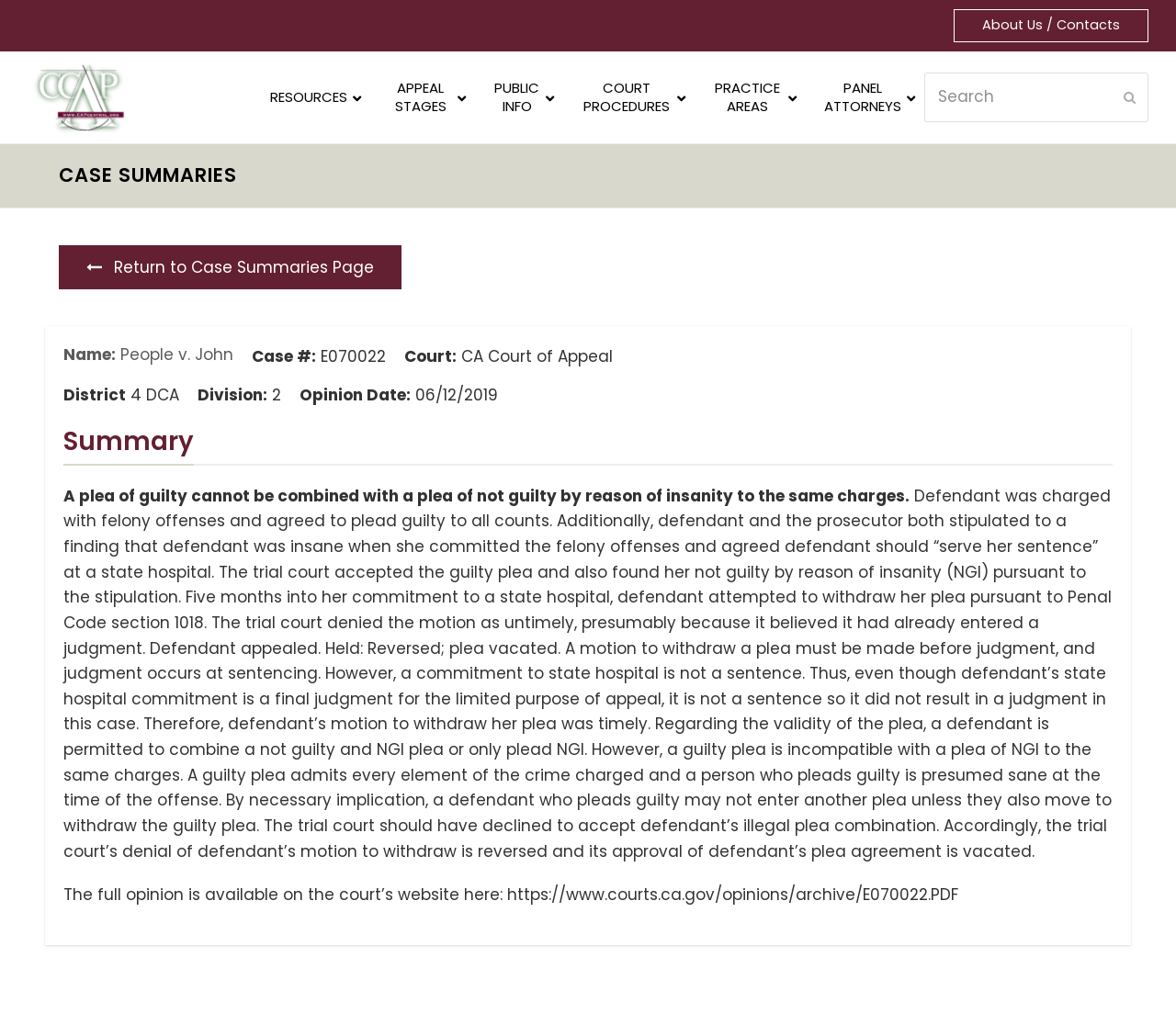What is the case number?
Using the picture, provide a one-word or short phrase answer.

E070022